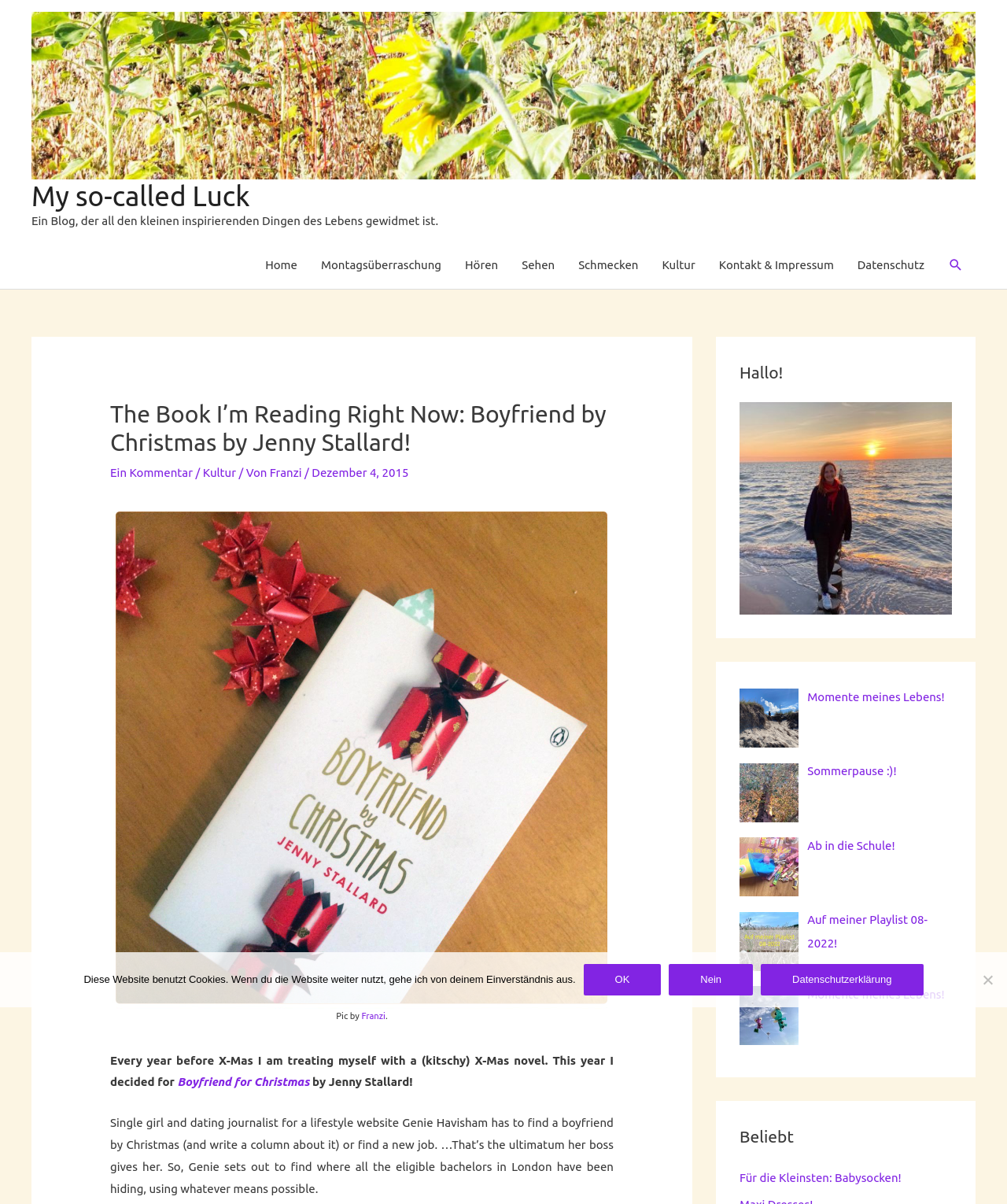Determine the coordinates of the bounding box that should be clicked to complete the instruction: "Click on the 'Home' link". The coordinates should be represented by four float numbers between 0 and 1: [left, top, right, bottom].

[0.252, 0.201, 0.307, 0.24]